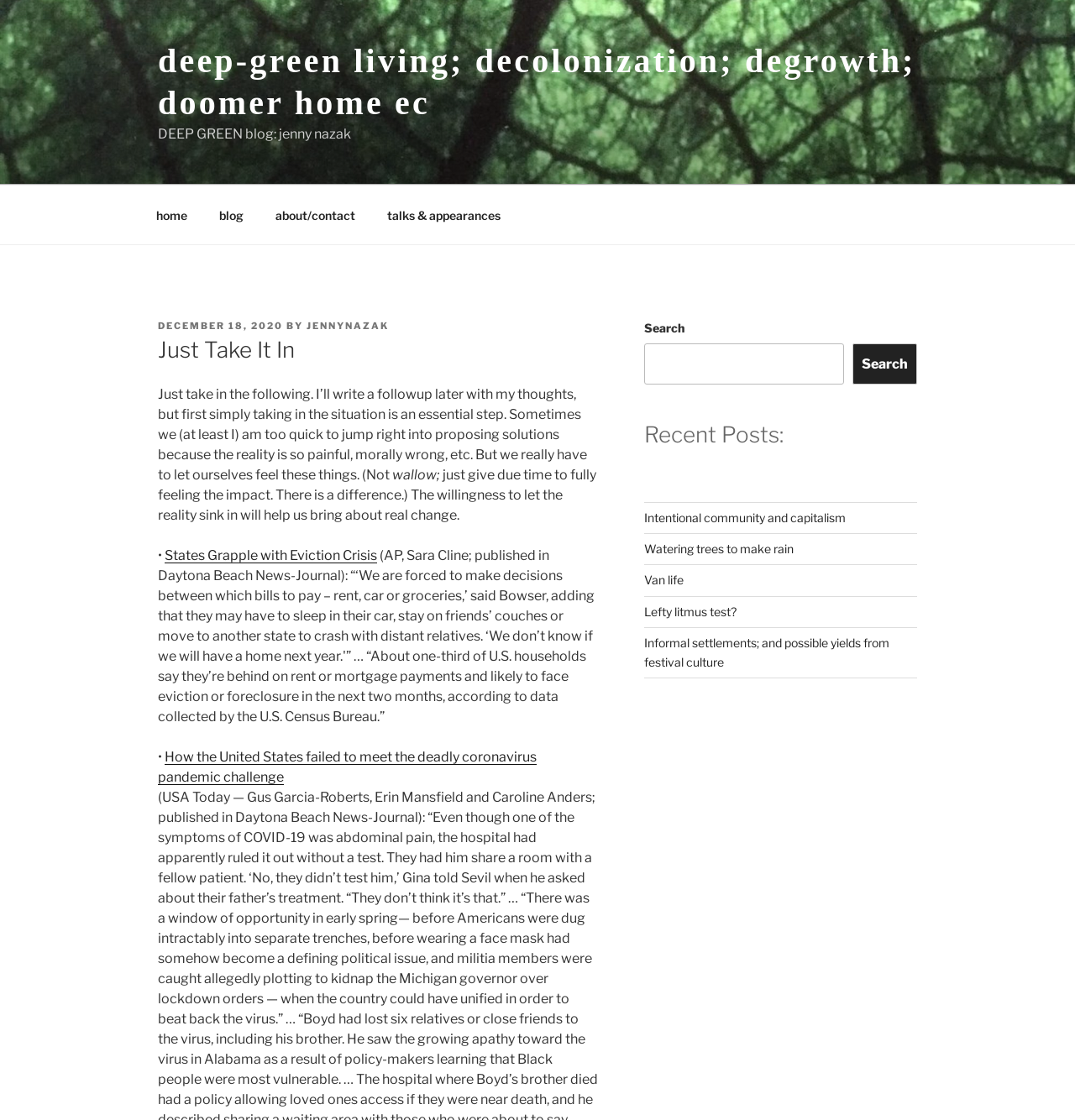Please determine the bounding box coordinates of the element's region to click in order to carry out the following instruction: "read the blog post 'Intentional community and capitalism'". The coordinates should be four float numbers between 0 and 1, i.e., [left, top, right, bottom].

[0.599, 0.456, 0.786, 0.468]